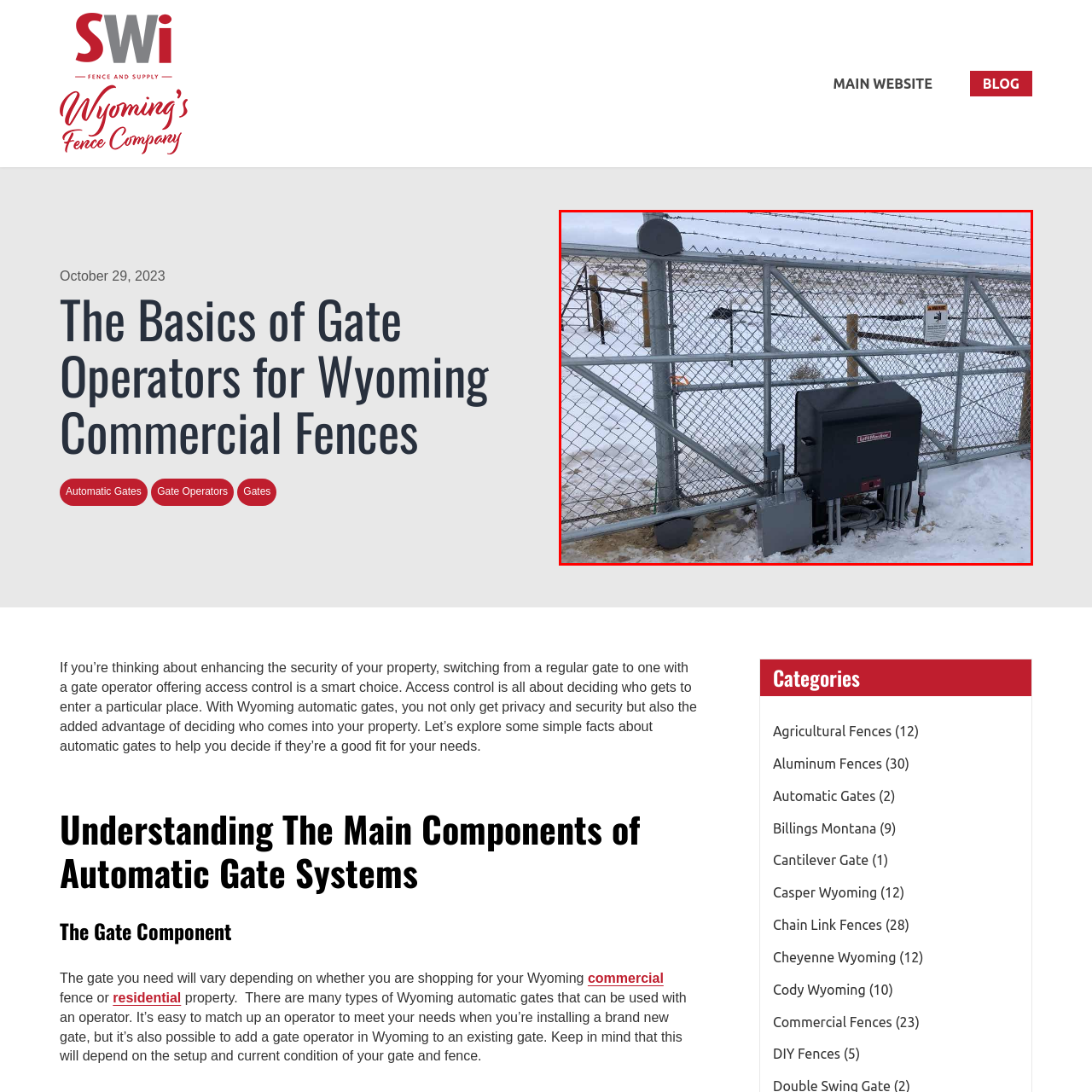Generate a comprehensive caption for the image section marked by the red box.

This image features an automatic gate system installed at a rural location, showcasing a robust metal gate designed for commercial use. The gate is composed of a chain-link structure, providing visibility and security. Prominently located at the base is the gate operator, a black control unit labeled prominently, which is essential for the automated functionality of the gate. Surrounding the gate is a snowy landscape, indicating a cold climate, while barbed wire visible at the top enhances security measures. Adjacent to the gate is a warning sign, likely indicating restricted access or highlighting the need for caution. This setup illustrates a practical solution for enhancing property security while allowing controlled access, consistent with modern fencing practices in Wyoming.